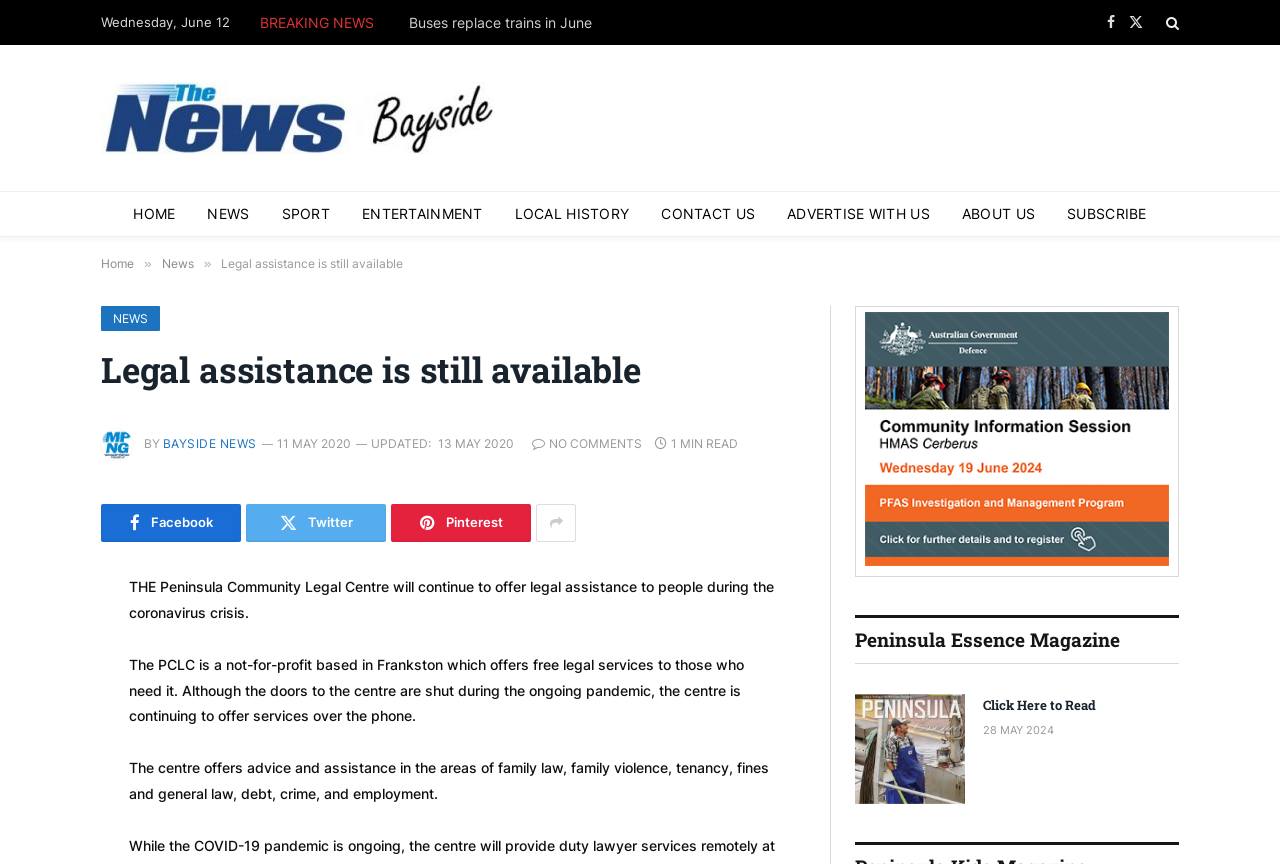Find and provide the bounding box coordinates for the UI element described with: "Click Here to Read".

[0.768, 0.805, 0.921, 0.826]